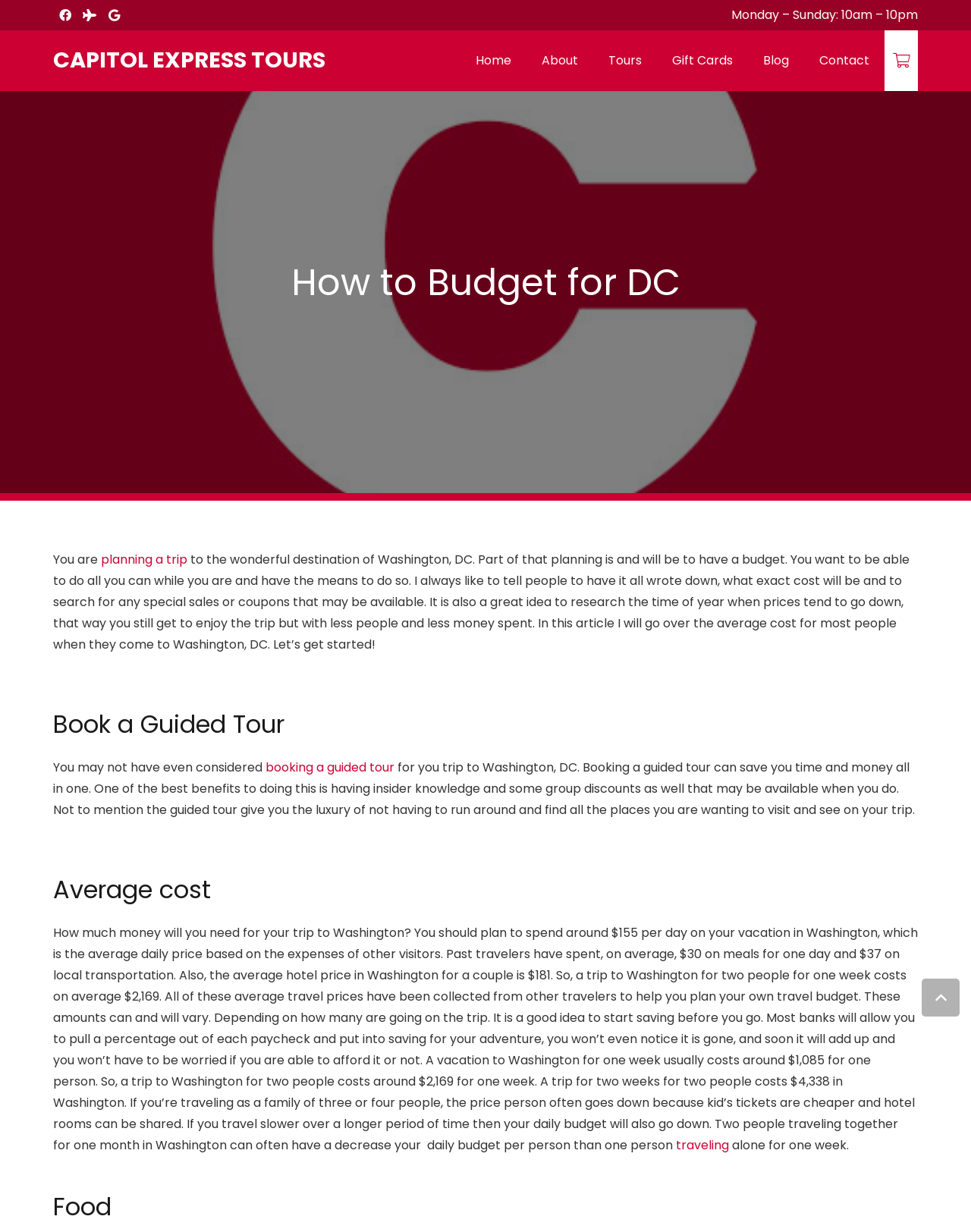Please give a succinct answer using a single word or phrase:
What is the benefit of booking a guided tour in Washington, DC?

Save time and money